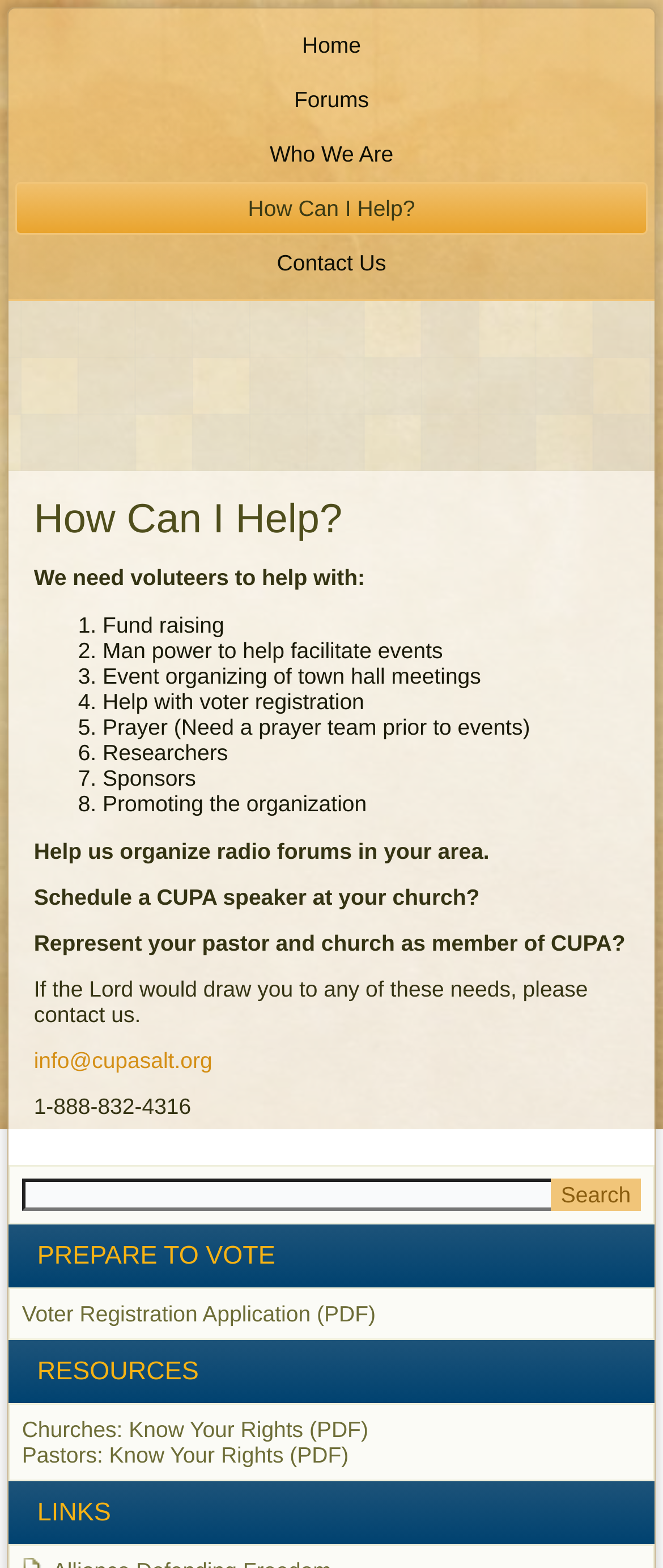Please identify the bounding box coordinates of the element's region that should be clicked to execute the following instruction: "Click on the 'Search' button". The bounding box coordinates must be four float numbers between 0 and 1, i.e., [left, top, right, bottom].

[0.831, 0.752, 0.967, 0.772]